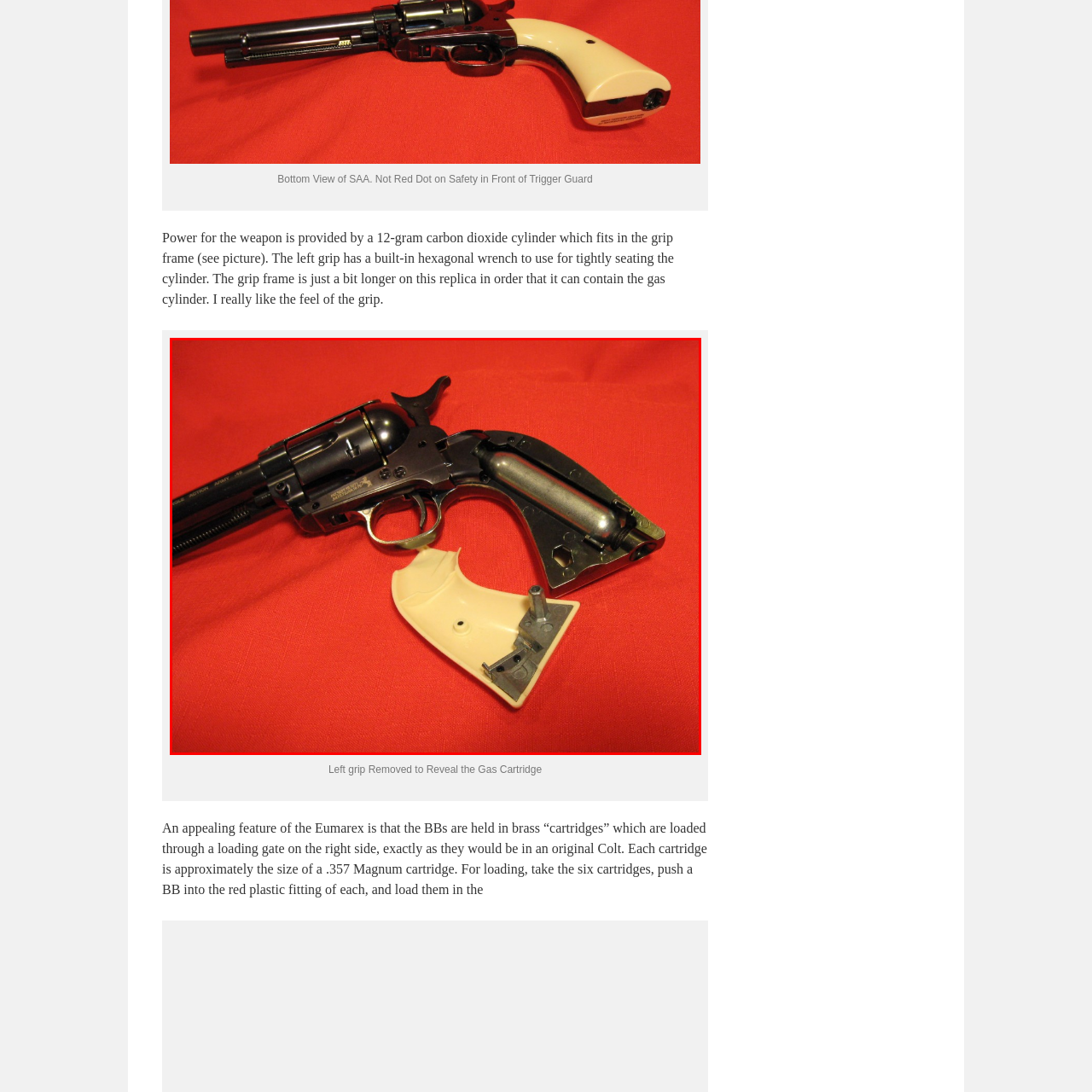What is the size of the carbon dioxide cylinder?
Look closely at the image marked with a red bounding box and answer the question with as much detail as possible, drawing from the image.

The exposed area reveals a 12-gram carbon dioxide cylinder, which is crucial for the weapon's operation. This indicates that the cylinder has a specific size, which is 12 grams.